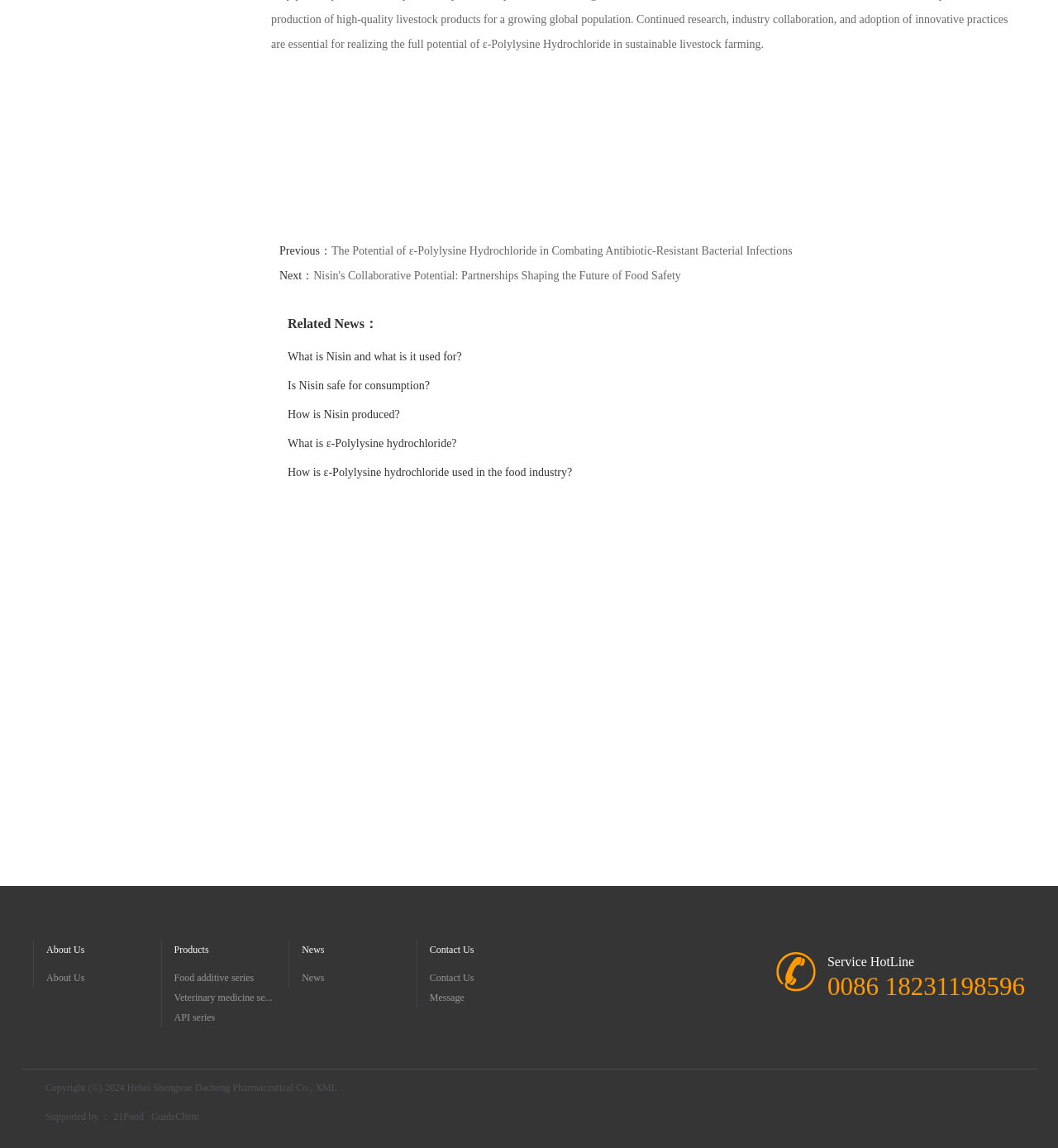Provide a one-word or short-phrase response to the question:
What is the category of the link 'Food additive series'?

Products